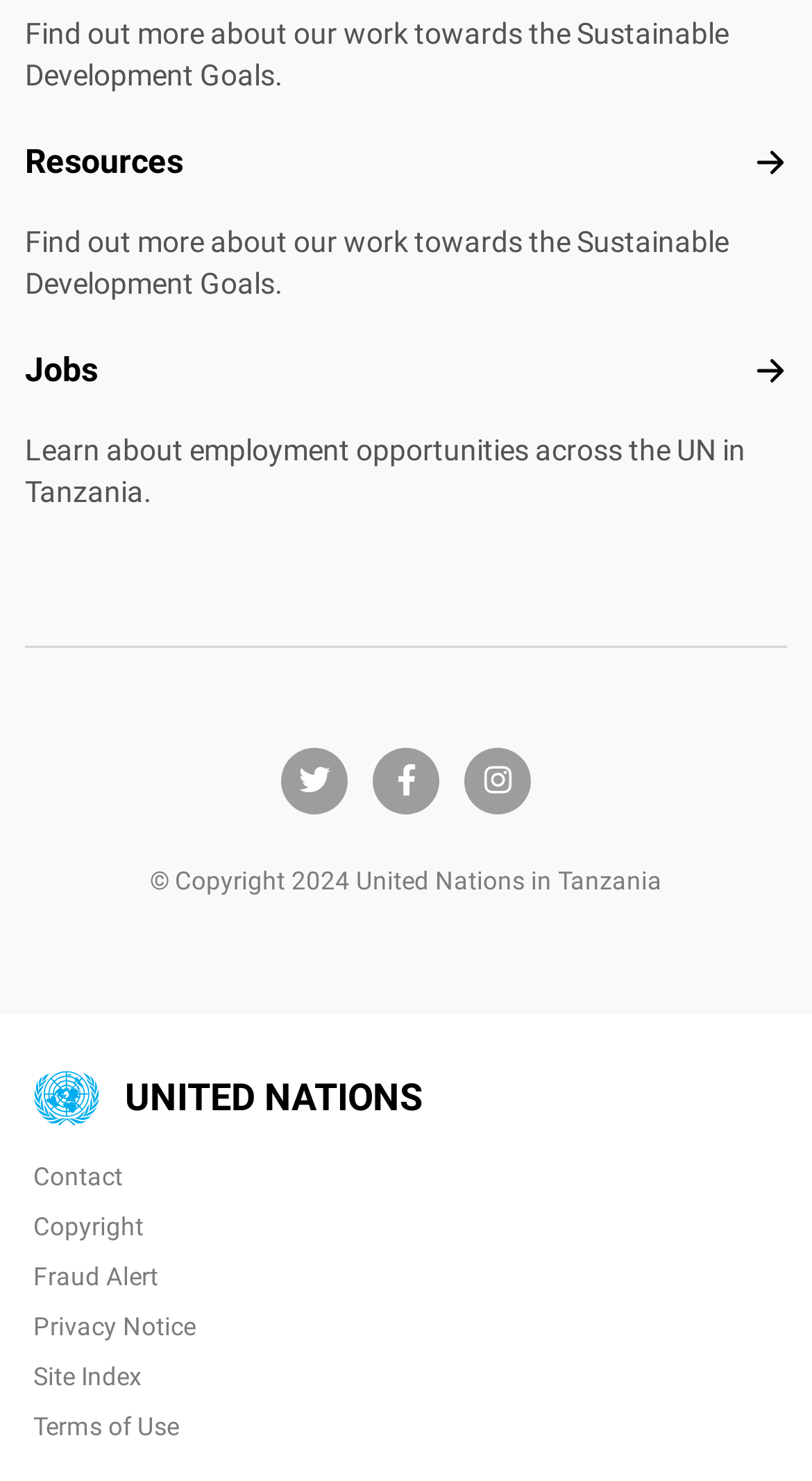Locate the coordinates of the bounding box for the clickable region that fulfills this instruction: "Go to Jobs".

[0.031, 0.236, 0.121, 0.263]